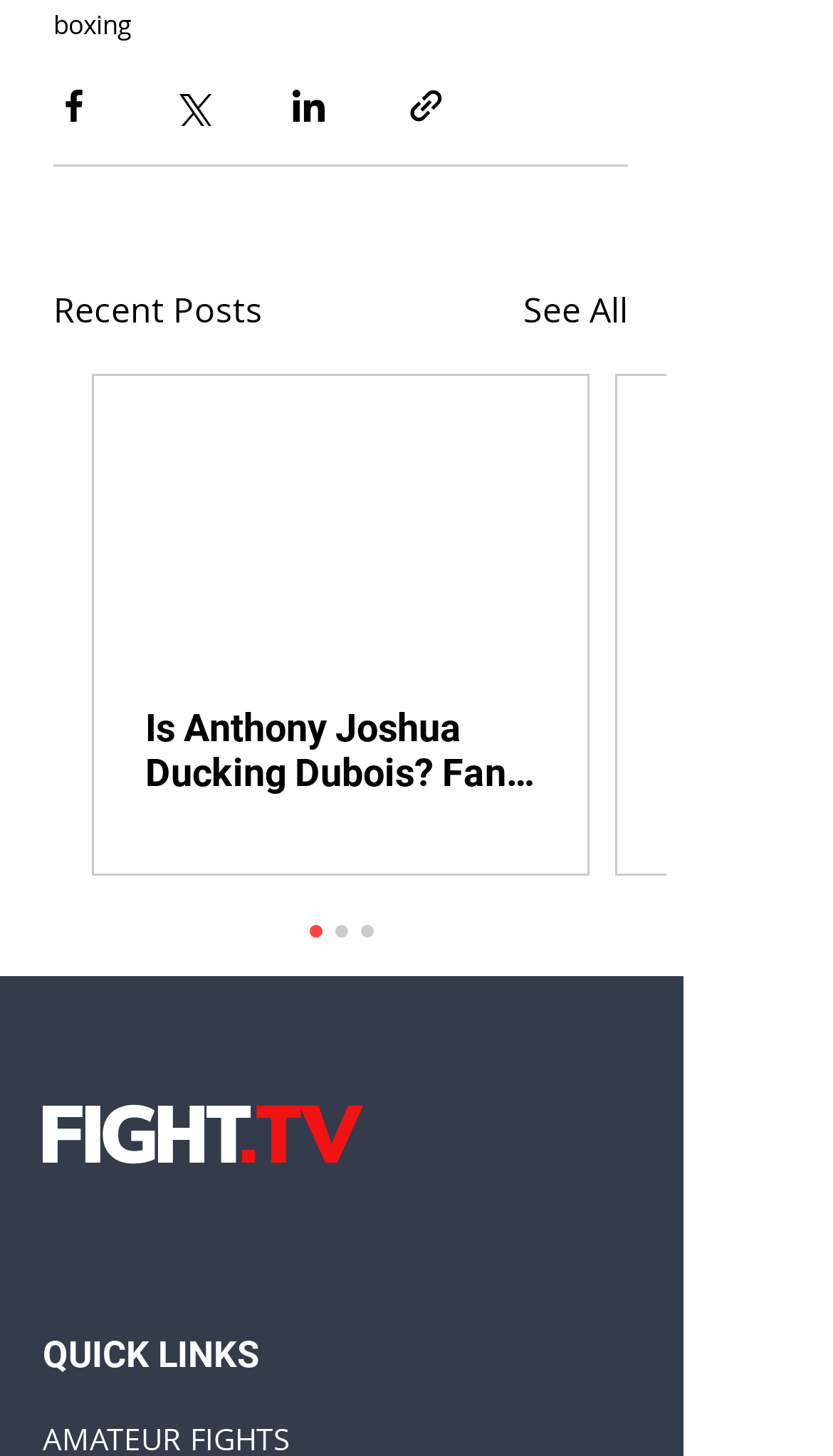What is the category of the article?
Refer to the image and provide a thorough answer to the question.

The article is related to boxing, as indicated by the link 'boxing' at the top and the article title 'Is Anthony Joshua Ducking Dubois? Fans Demand British Heavyweight Showdown!'.